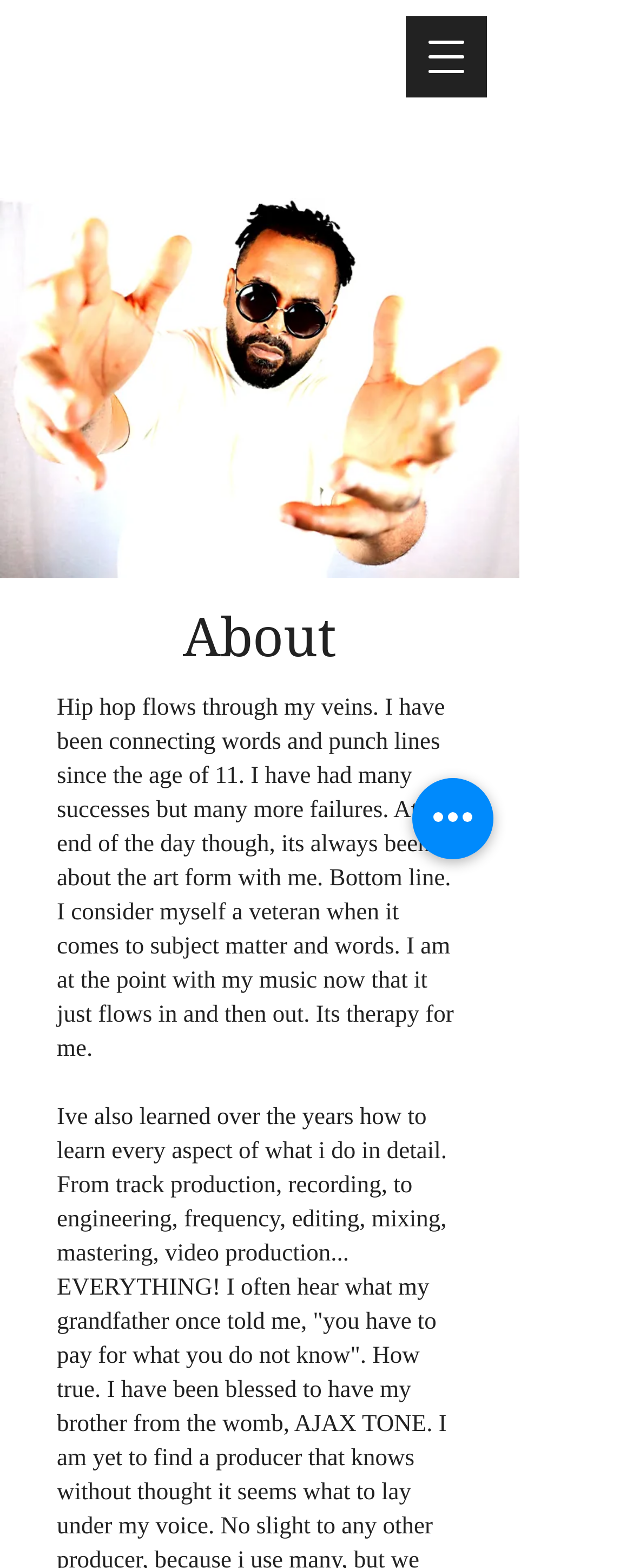Identify the bounding box coordinates for the UI element described as follows: aria-label="Quick actions". Use the format (top-left x, top-left y, bottom-right x, bottom-right y) and ensure all values are floating point numbers between 0 and 1.

[0.651, 0.496, 0.779, 0.548]